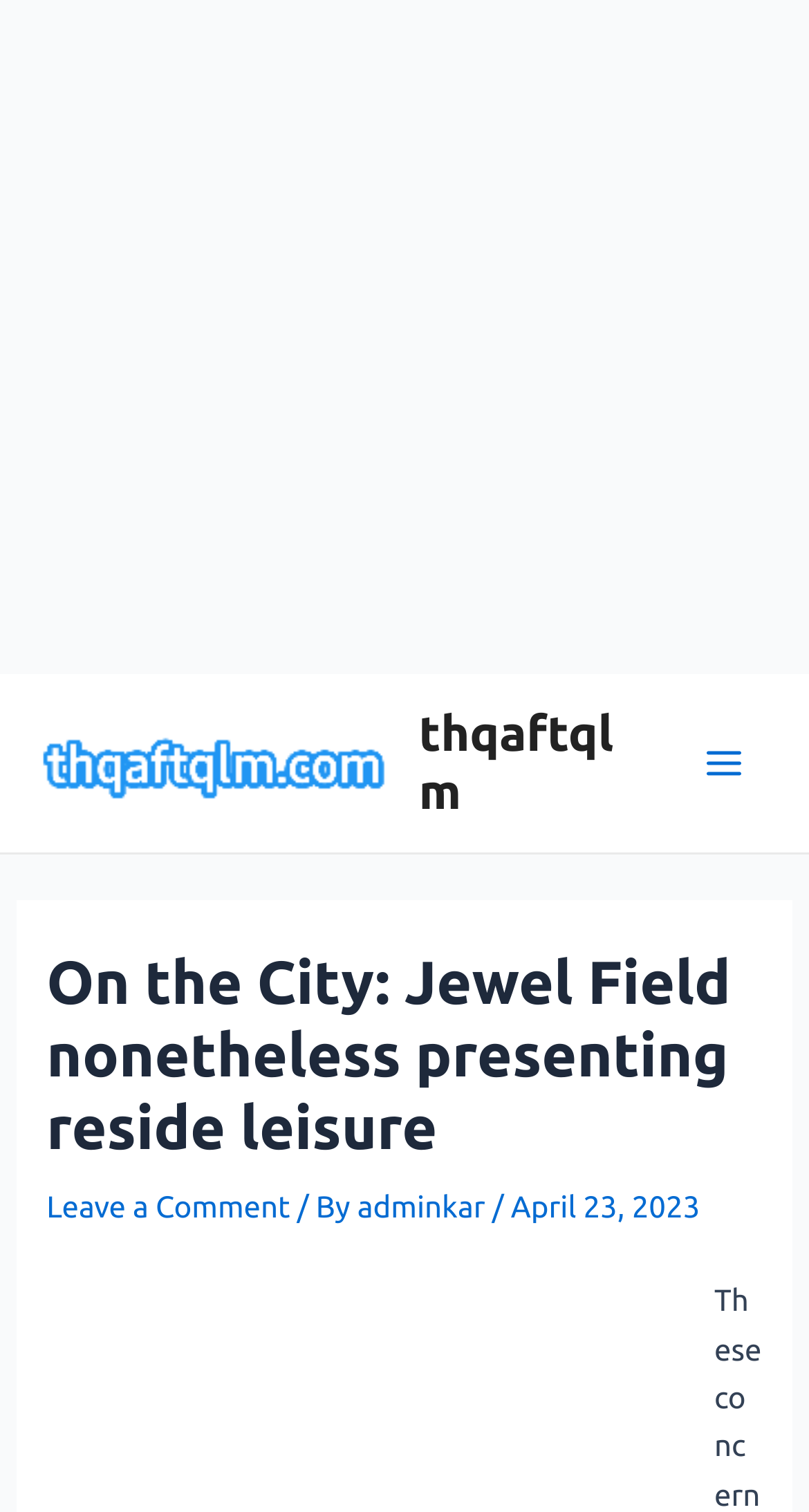How many links are there in the article section?
Carefully analyze the image and provide a thorough answer to the question.

I examined the article section and found three link elements: 'thqaftqlm', 'Leave a Comment', and 'adminkar'. These links are likely to be related to the article's content or provide additional information.